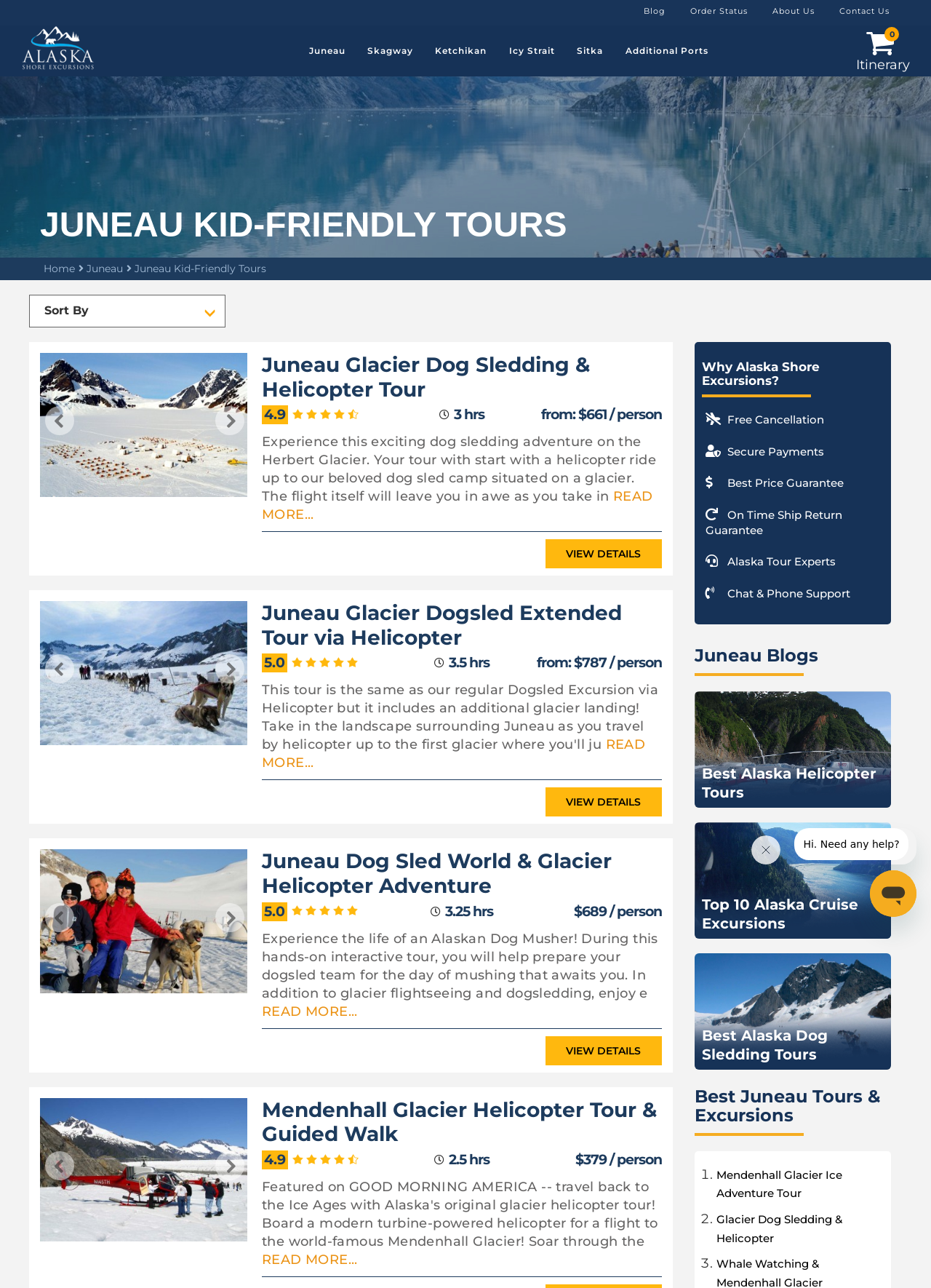Given the description Previous, predict the bounding box coordinates of the UI element. Ensure the coordinates are in the format (top-left x, top-left y, bottom-right x, bottom-right y) and all values are between 0 and 1.

[0.048, 0.701, 0.08, 0.723]